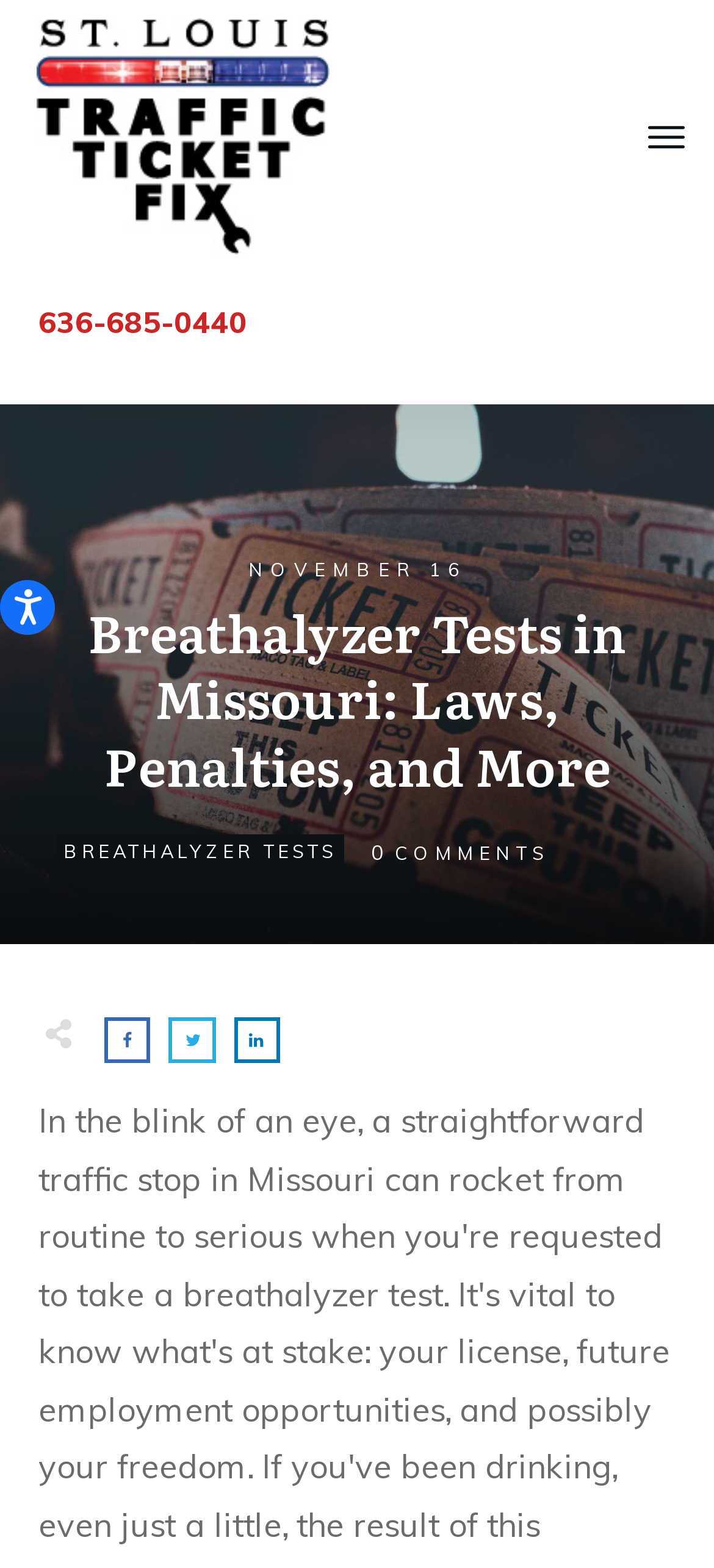Given the element description "Tweet0" in the screenshot, predict the bounding box coordinates of that UI element.

[0.242, 0.651, 0.297, 0.676]